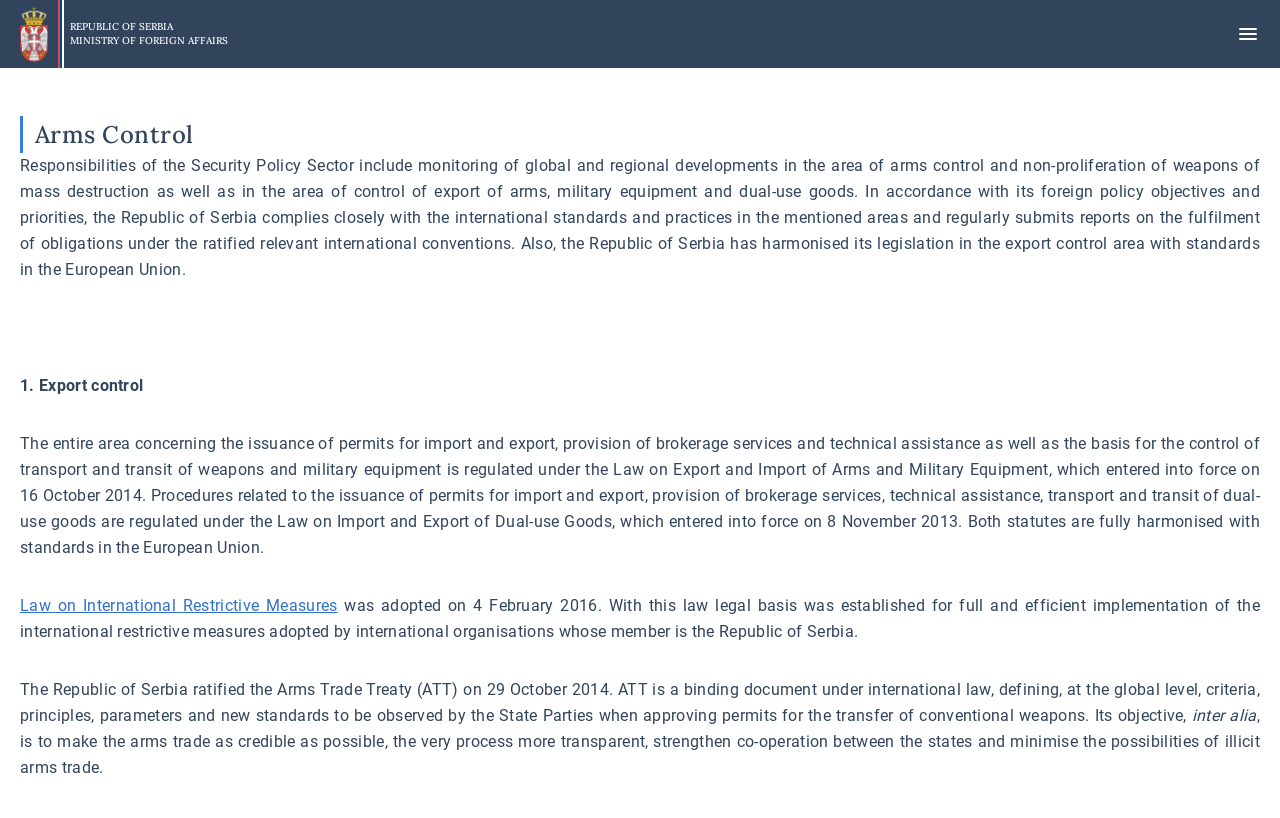What is the main responsibility of the Security Policy Sector?
Provide a well-explained and detailed answer to the question.

According to the webpage, the Security Policy Sector is responsible for monitoring global and regional developments in the area of arms control and non-proliferation of weapons of mass destruction, as well as in the area of control of export of arms, military equipment, and dual-use goods.